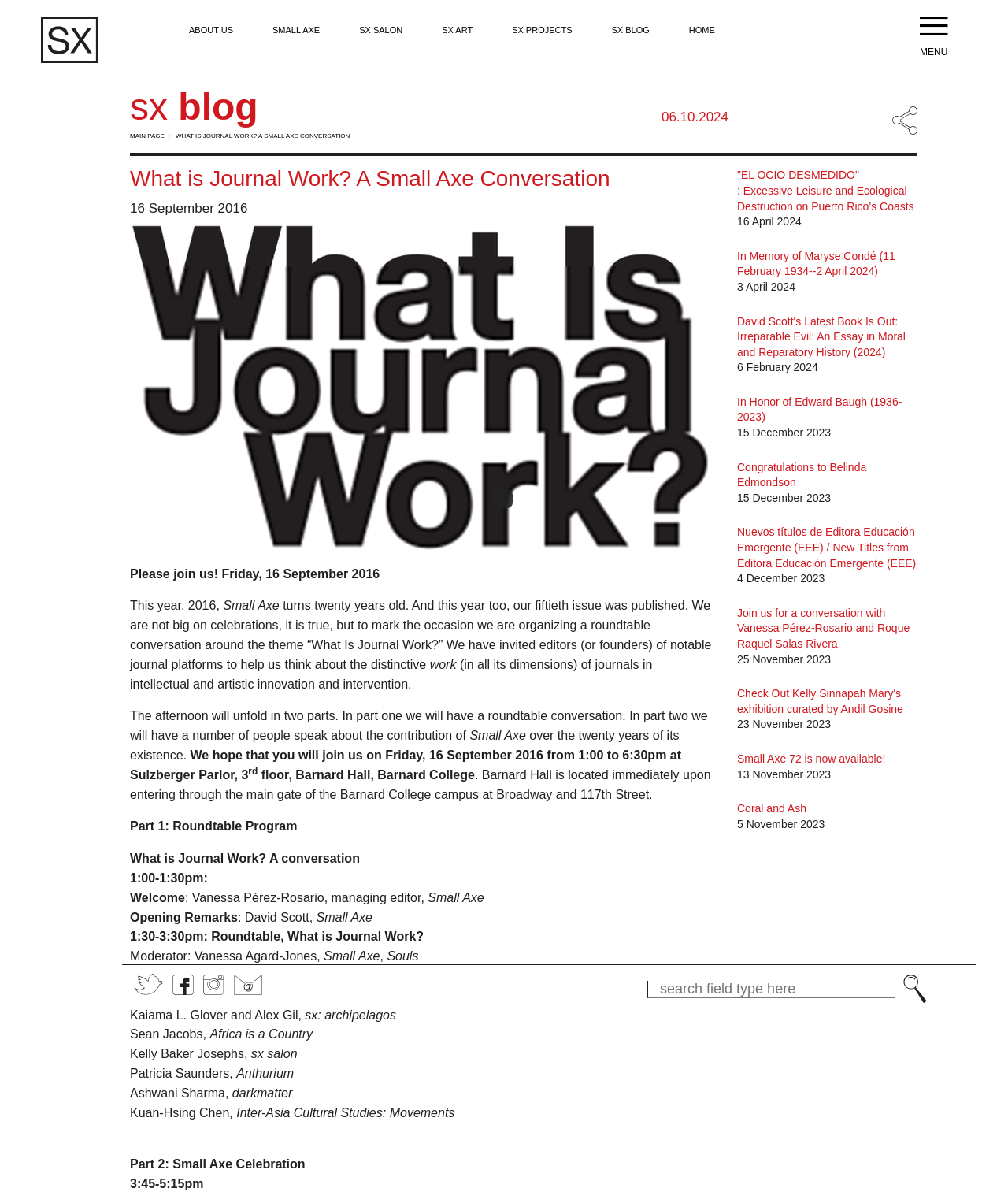Who is the managing editor of Small Axe?
Using the details shown in the screenshot, provide a comprehensive answer to the question.

The managing editor of Small Axe can be found in the text 'Welcome: Vanessa Pérez-Rosario, managing editor, Small Axe' which is located in the main content area of the webpage.